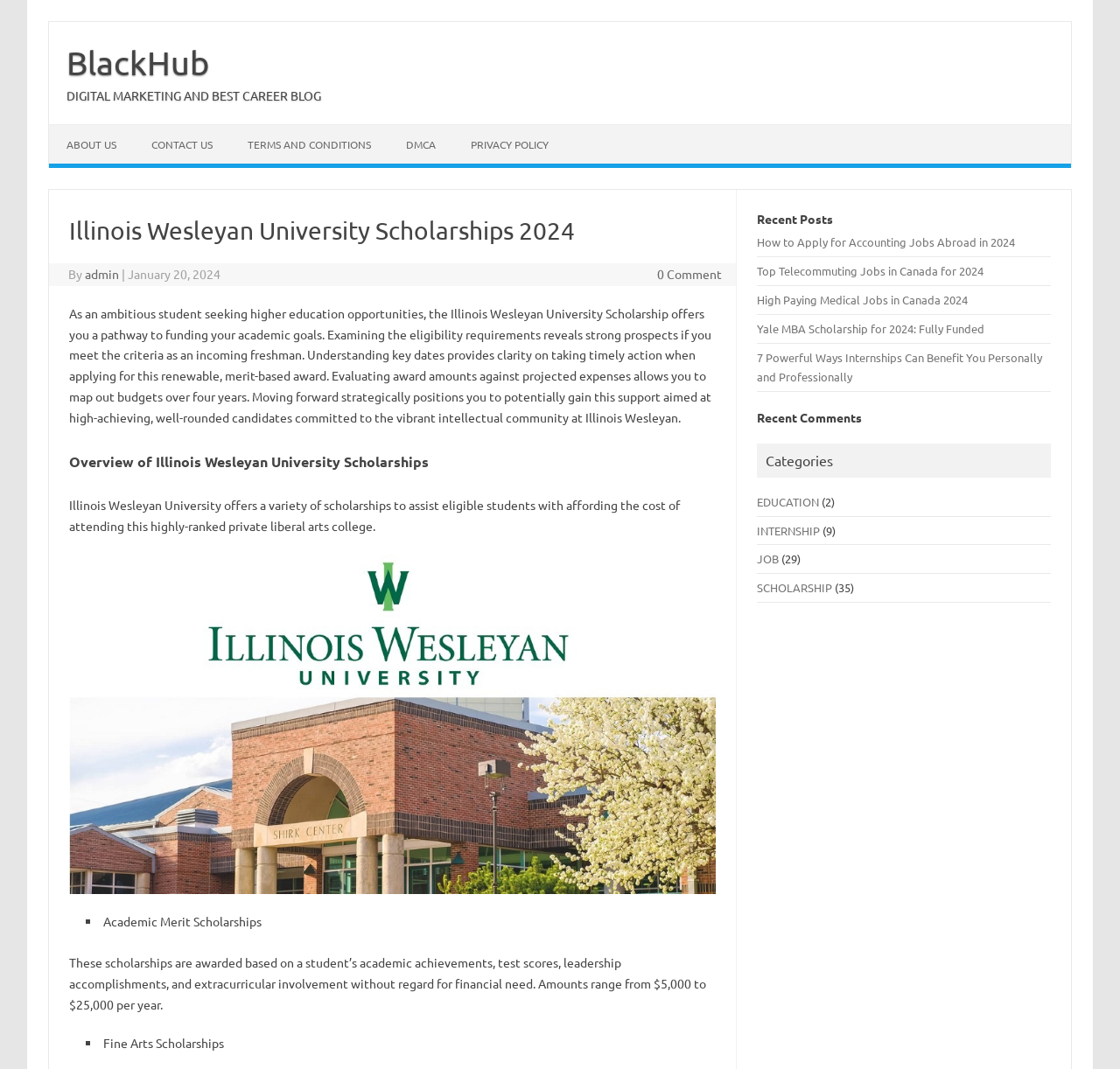Indicate the bounding box coordinates of the clickable region to achieve the following instruction: "View the 'Recent Posts' section."

[0.676, 0.197, 0.938, 0.213]